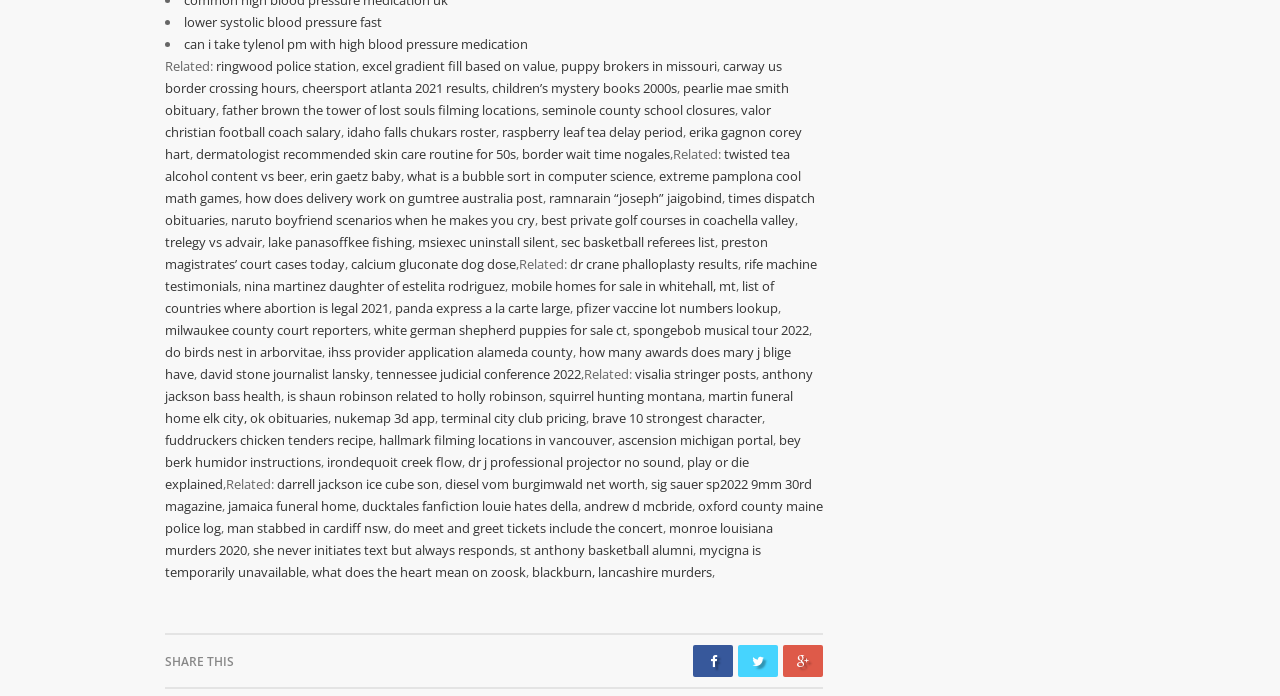What type of content is presented on the webpage?
Please provide a comprehensive and detailed answer to the question.

The webpage appears to be presenting a list of related links, with each link being a separate topic or query. The links are not organized into categories or sections, but rather presented in a continuous list.